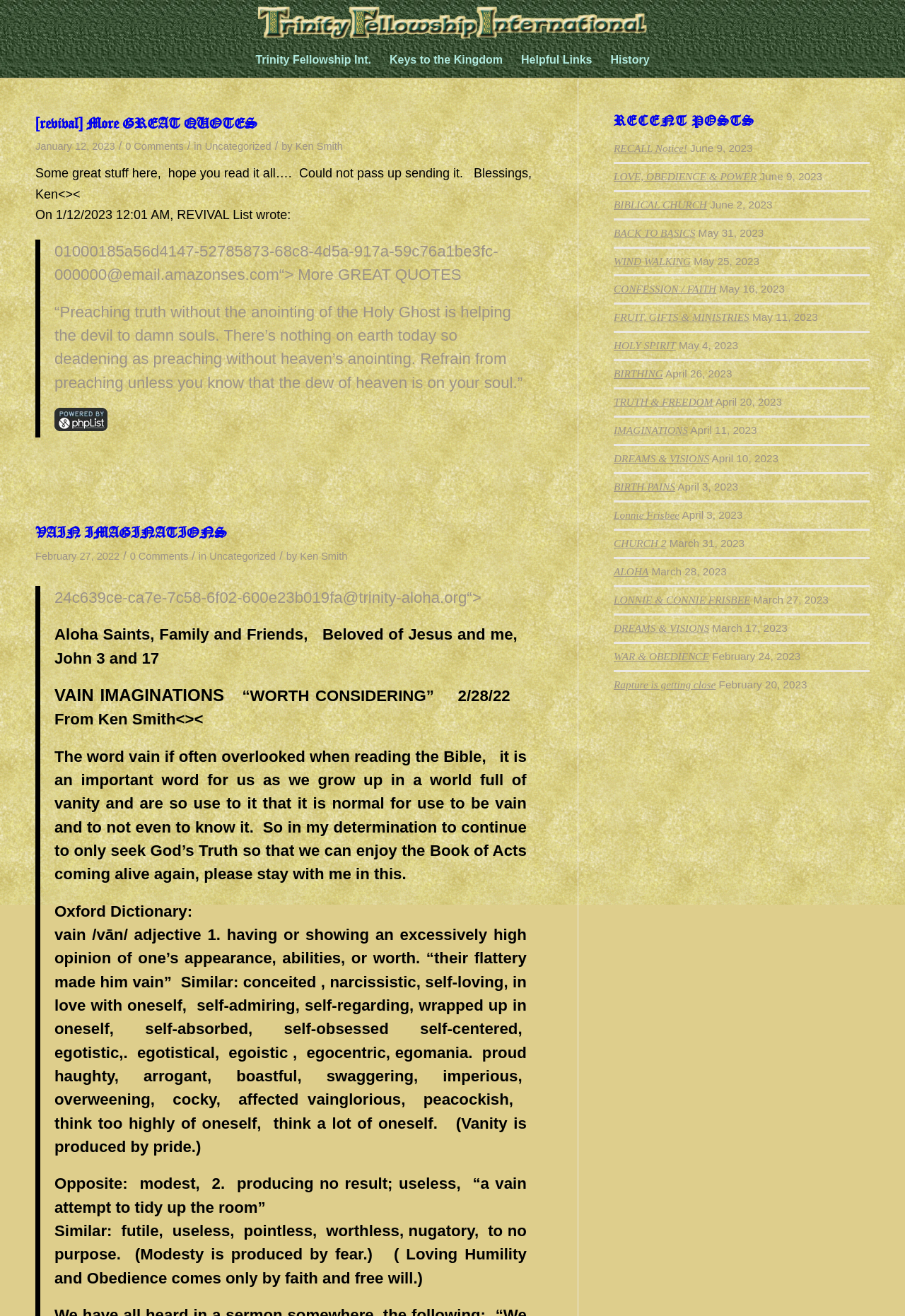Answer the question in a single word or phrase:
How many recent posts are listed?

10